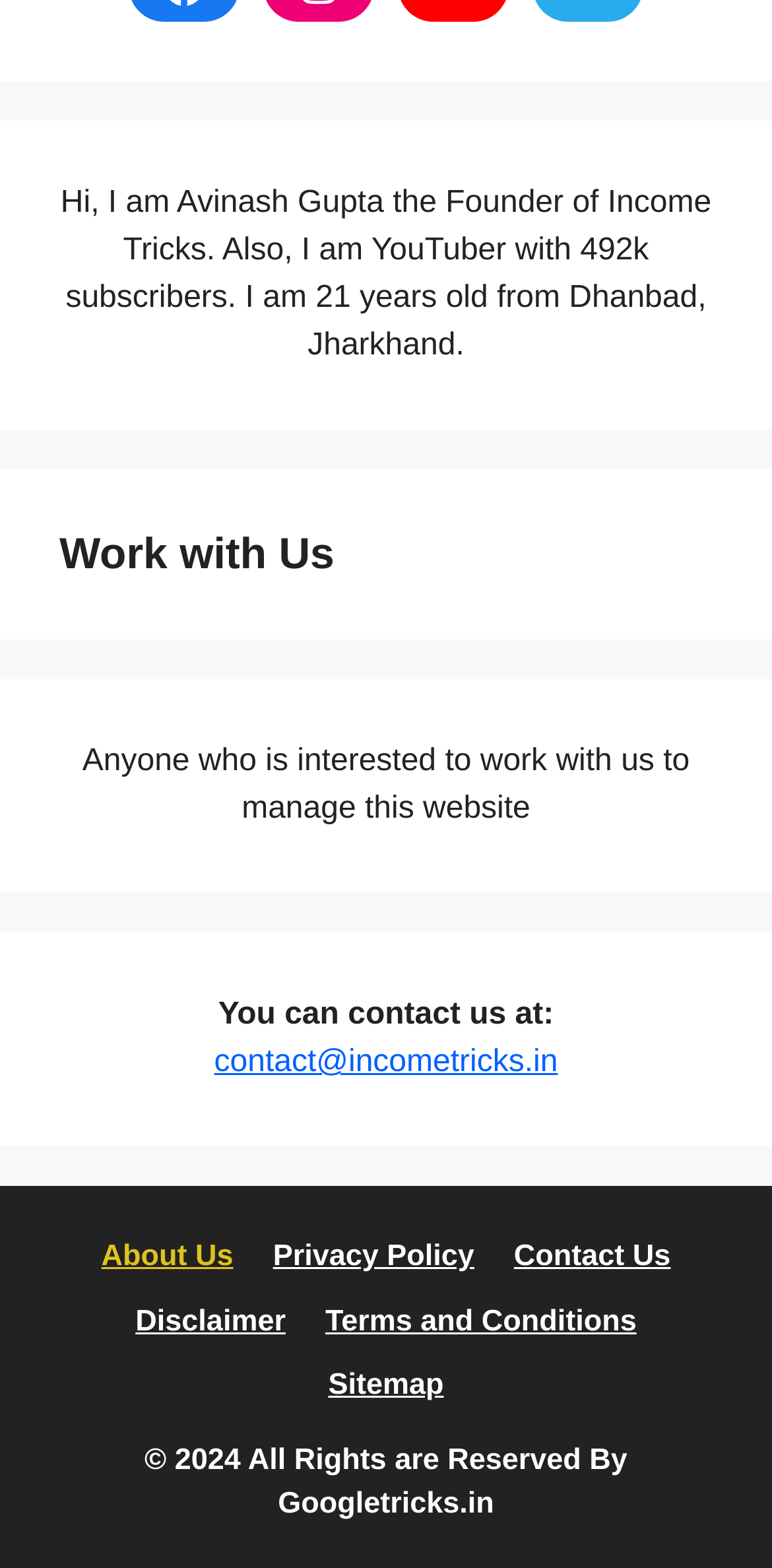Determine the bounding box coordinates for the UI element described. Format the coordinates as (top-left x, top-left y, bottom-right x, bottom-right y) and ensure all values are between 0 and 1. Element description: Sitemap

[0.425, 0.873, 0.575, 0.894]